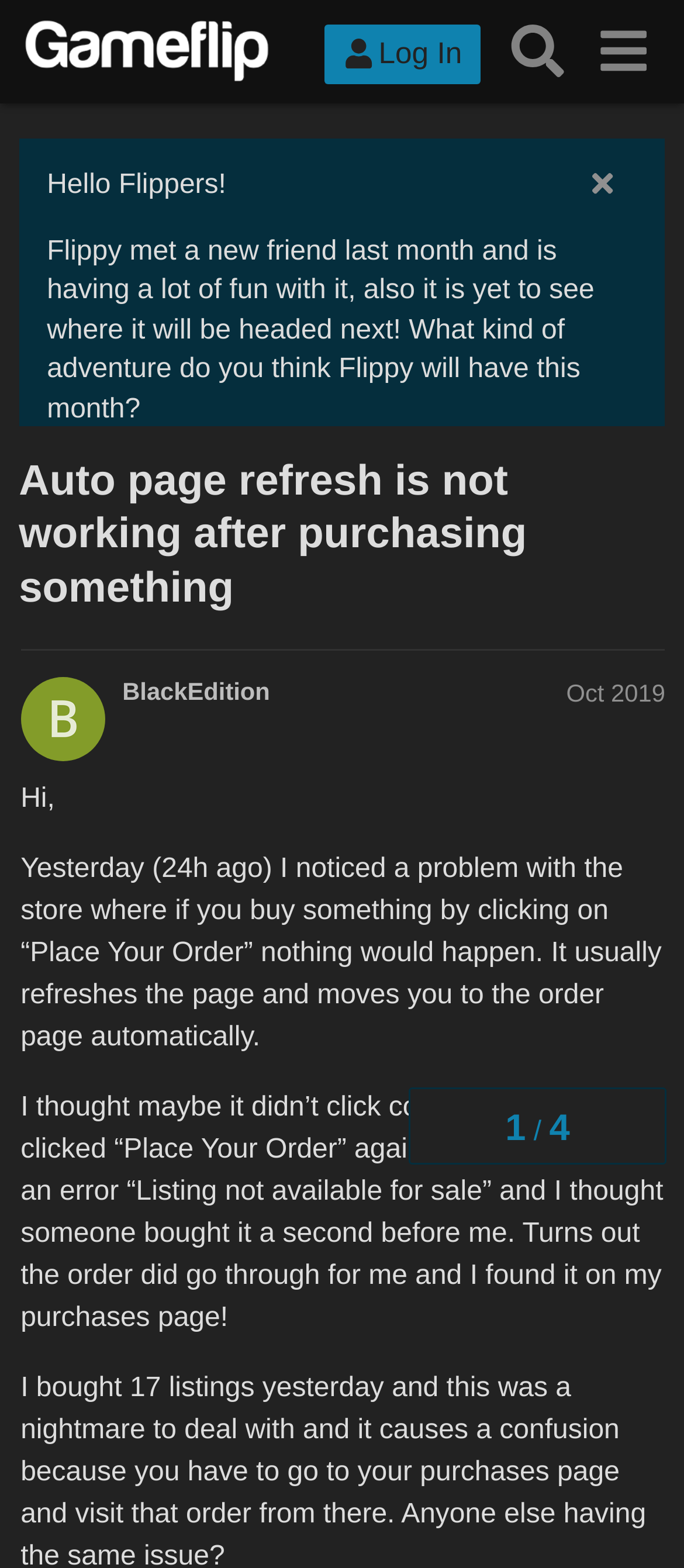Provide an in-depth caption for the contents of the webpage.

This webpage appears to be a discussion forum, specifically a topic page on the Gameflip Forum. At the top, there is a header section with a logo image and a link to the Gameflip Forum, as well as buttons for logging in, searching, and accessing a menu. Below the header, there is a greeting message "Hello Flippers!" followed by a brief introduction to a character named Flippy and an invitation to follow the forum's social media accounts.

The main content of the page is a discussion topic titled "Auto page refresh is not working after purchasing something." The topic is described in a series of paragraphs, with the first paragraph explaining the issue encountered by the user. The user describes a problem where clicking the "Place Your Order" button does not refresh the page as expected, and instead, an error message appears.

To the right of the topic title, there is a navigation section showing the topic's progress, with headings indicating the number of pages and a link to the current page. Below the navigation section, there is a heading "BlackEdition Oct 2019" with links to the BlackEdition and Oct 2019 topics.

Throughout the page, there are several images, including social media icons, a logo image, and an image with a bird icon. There are also several links to external websites, including Twitter, Instagram, and Facebook. Additionally, there is a coupon code and discount information displayed on the page.